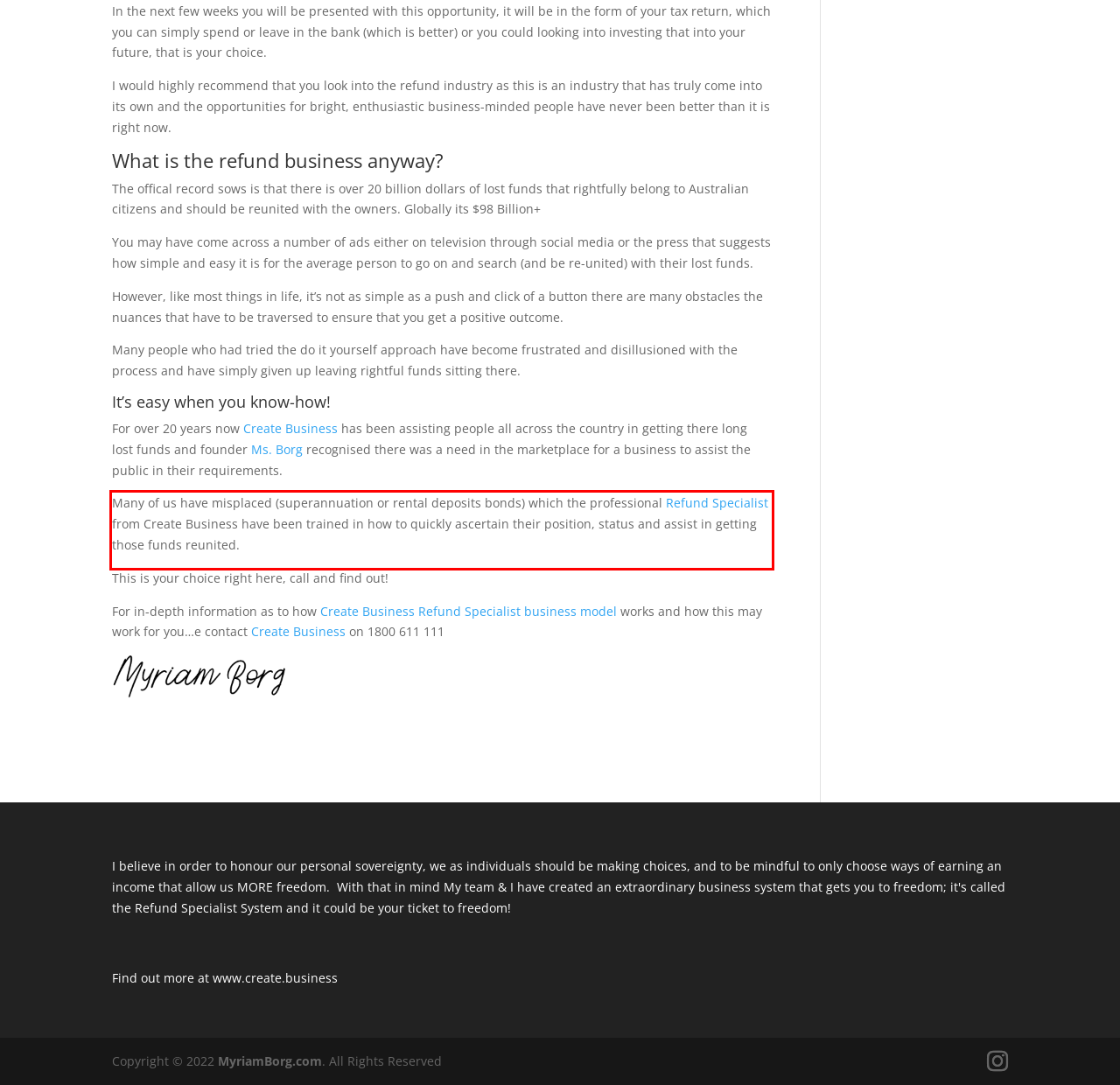You are presented with a screenshot containing a red rectangle. Extract the text found inside this red bounding box.

Many of us have misplaced (superannuation or rental deposits bonds) which the professional Refund Specialist from Create Business have been trained in how to quickly ascertain their position, status and assist in getting those funds reunited.